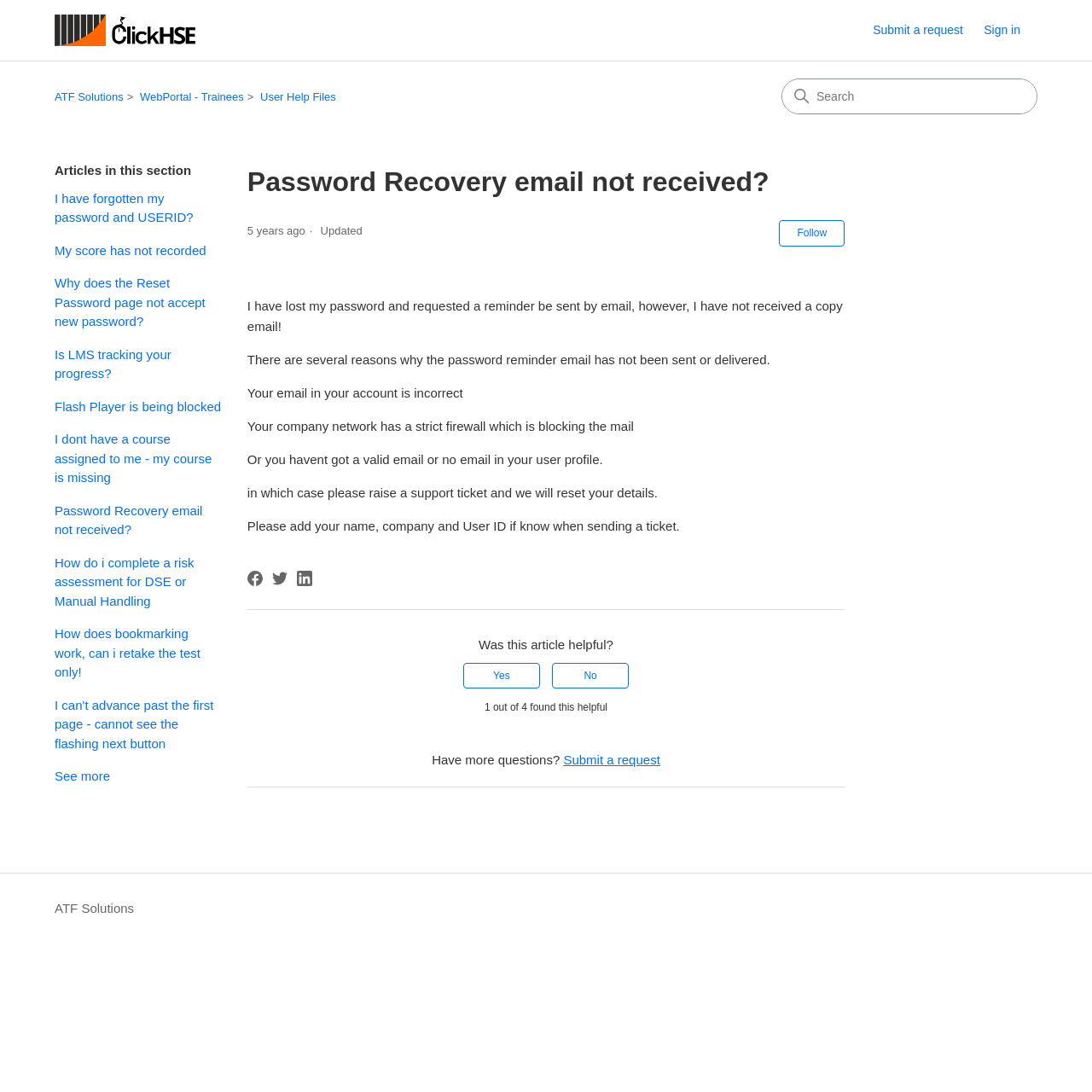Carefully observe the image and respond to the question with a detailed answer:
What is the current location?

I determined the current location by looking at the navigation section, which shows the current location as 'WebPortal - Trainees'.